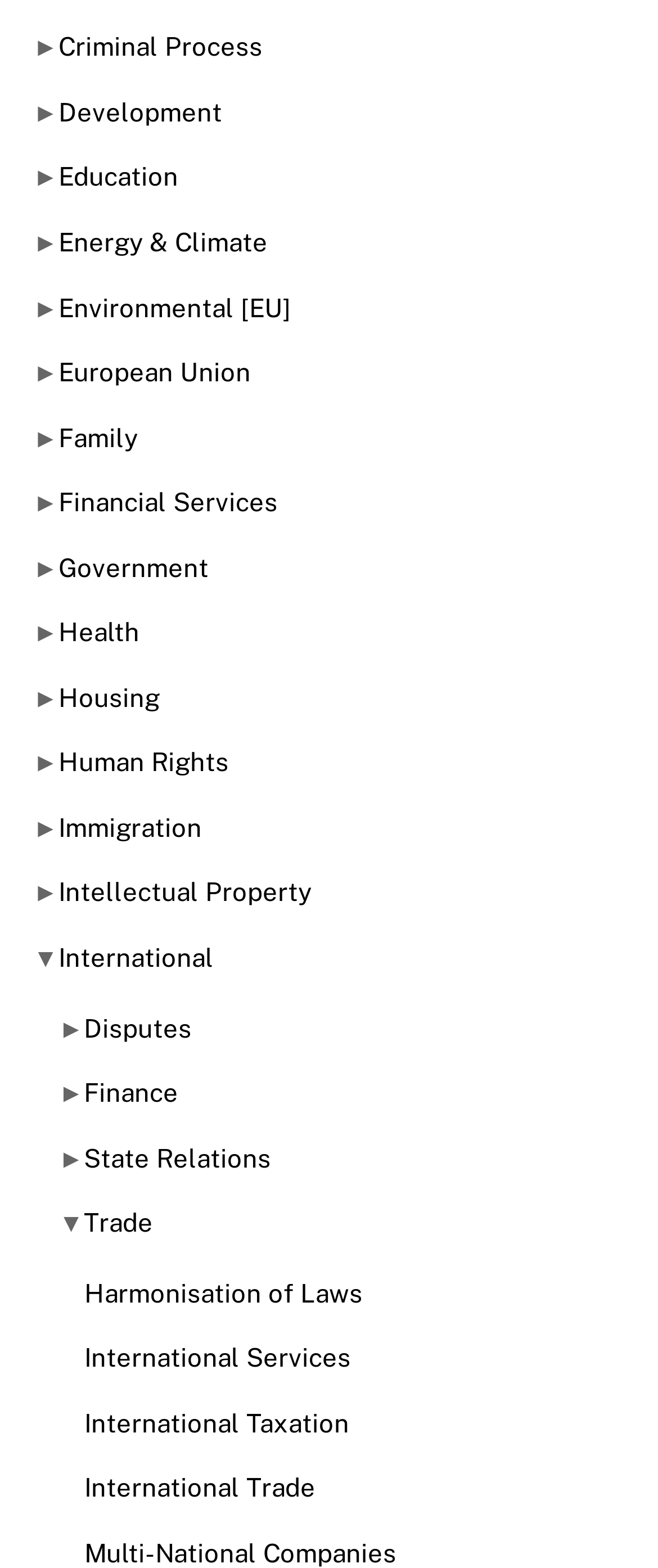Identify the bounding box coordinates of the specific part of the webpage to click to complete this instruction: "Access API specifications".

None